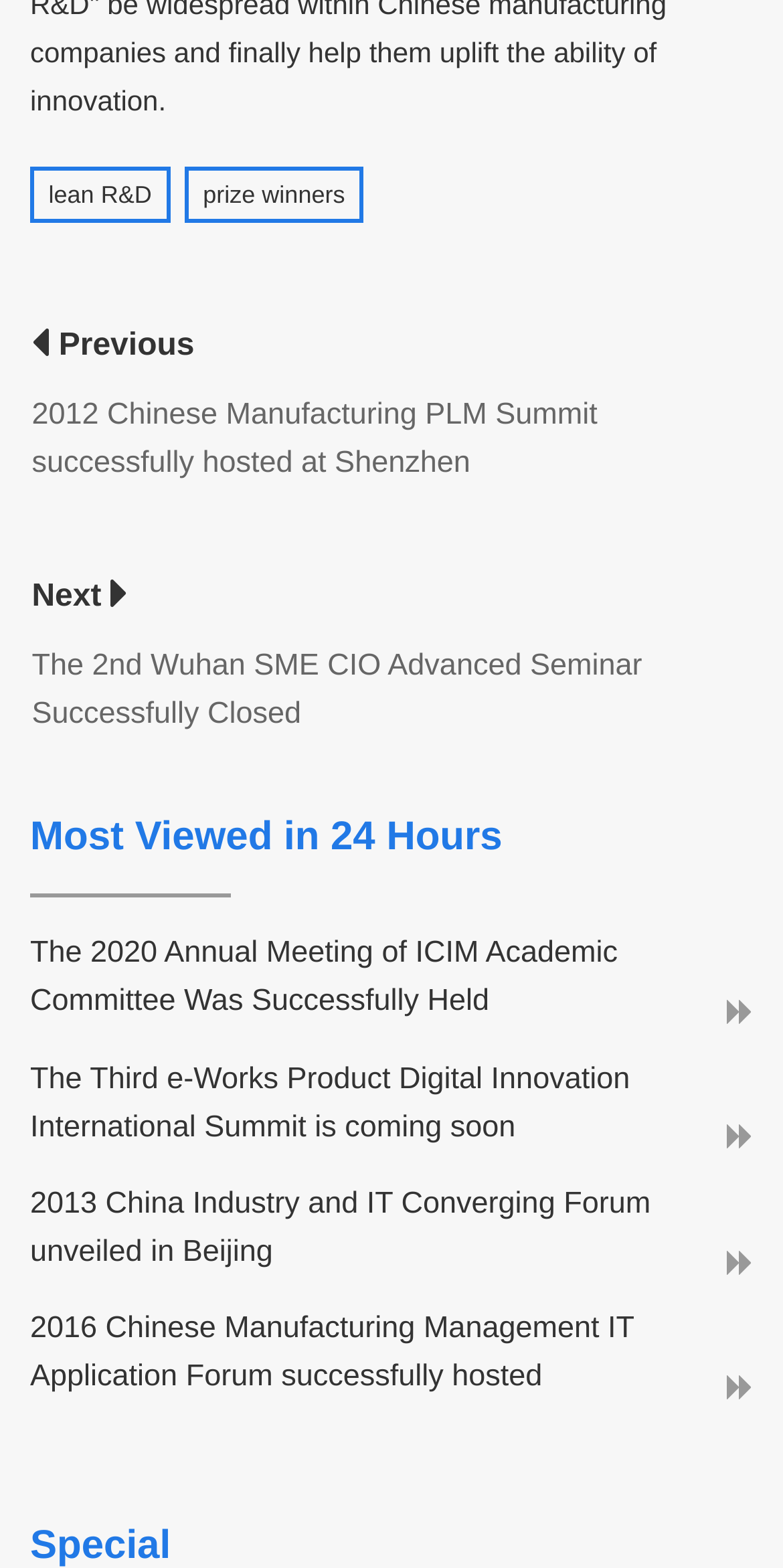Identify the bounding box of the UI element that matches this description: "prize winners".

[0.259, 0.115, 0.441, 0.133]